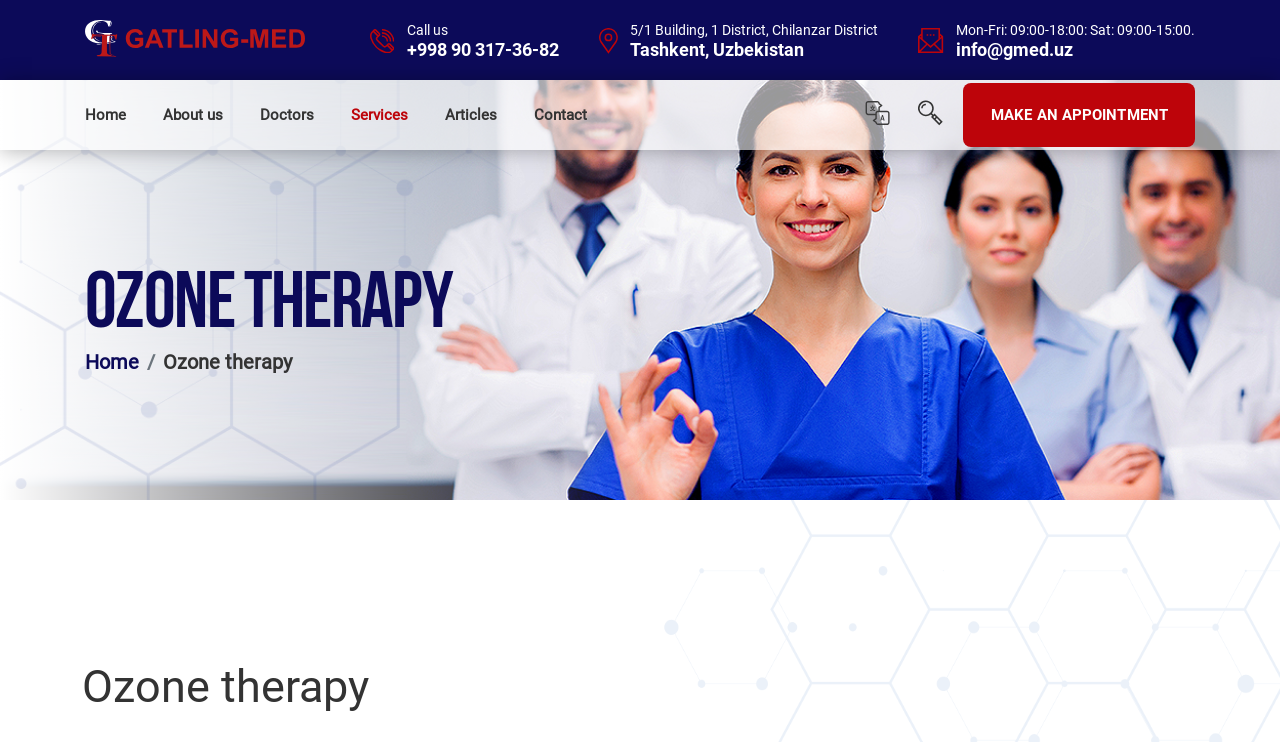Given the description info@gmed.uz, predict the bounding box coordinates of the UI element. Ensure the coordinates are in the format (top-left x, top-left y, bottom-right x, bottom-right y) and all values are between 0 and 1.

[0.747, 0.05, 0.934, 0.086]